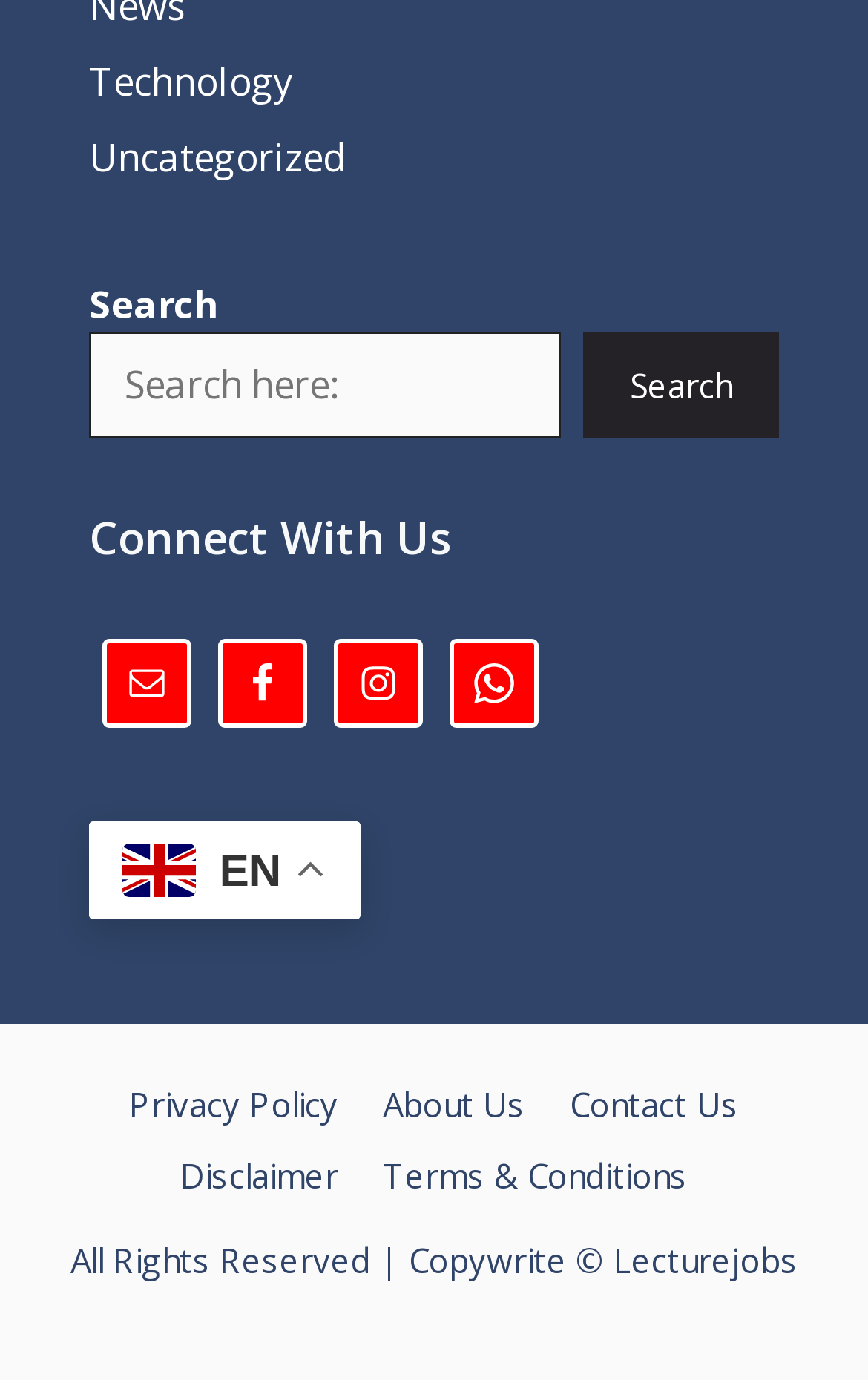What social media platforms can users connect with?
Based on the image, answer the question with as much detail as possible.

The webpage has a section labeled 'Connect With Us' which contains links to various social media platforms, including Email, Facebook, Instagram, and WhatsApp. These links are accompanied by their respective icons, indicating that users can connect with the website through these platforms.